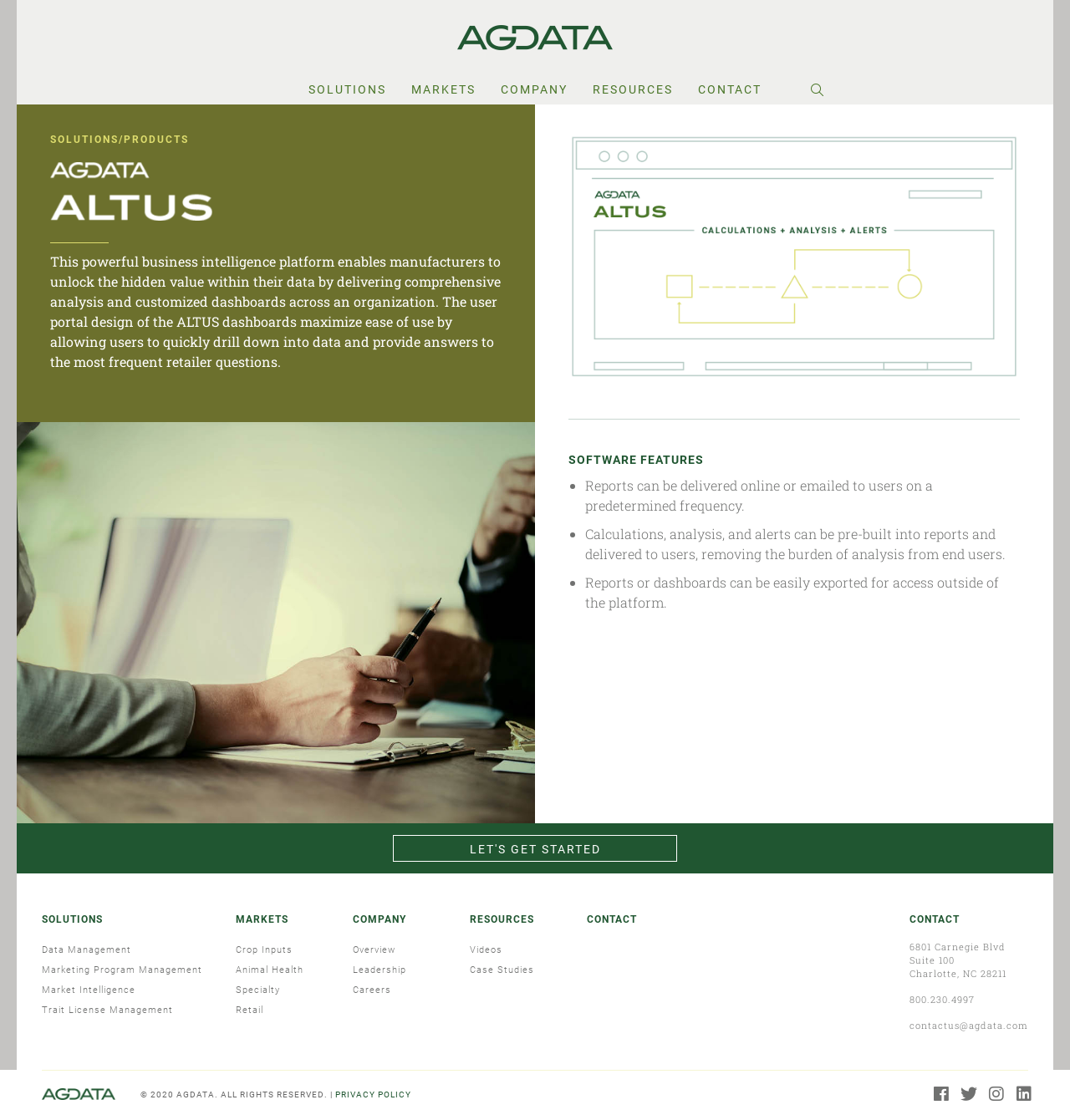Locate the bounding box coordinates of the area that needs to be clicked to fulfill the following instruction: "Read the blog". The coordinates should be in the format of four float numbers between 0 and 1, namely [left, top, right, bottom].

None